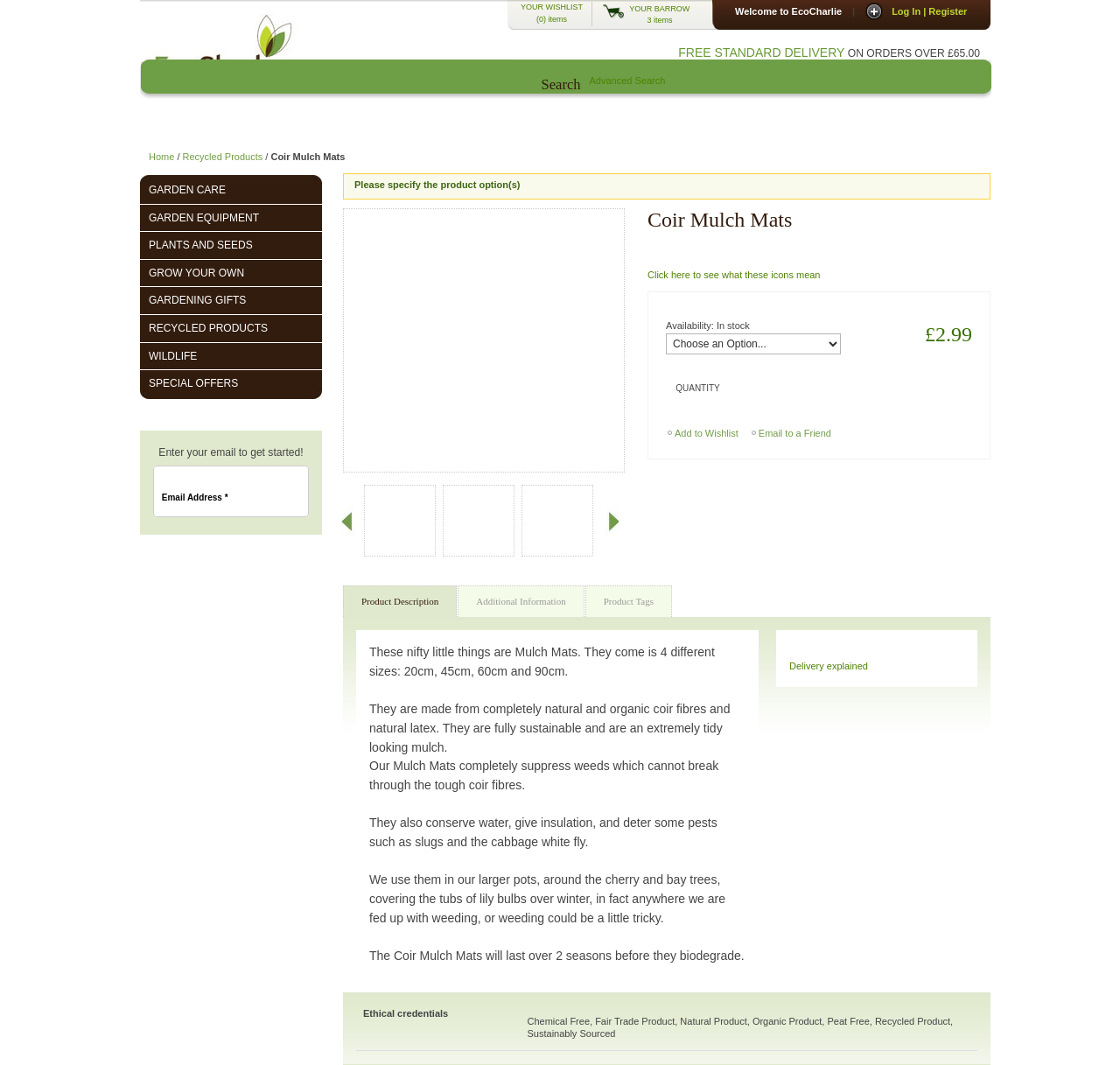Provide the bounding box coordinates for the UI element that is described by this text: "Contact Us". The coordinates should be in the form of four float numbers between 0 and 1: [left, top, right, bottom].

[0.784, 0.095, 0.886, 0.127]